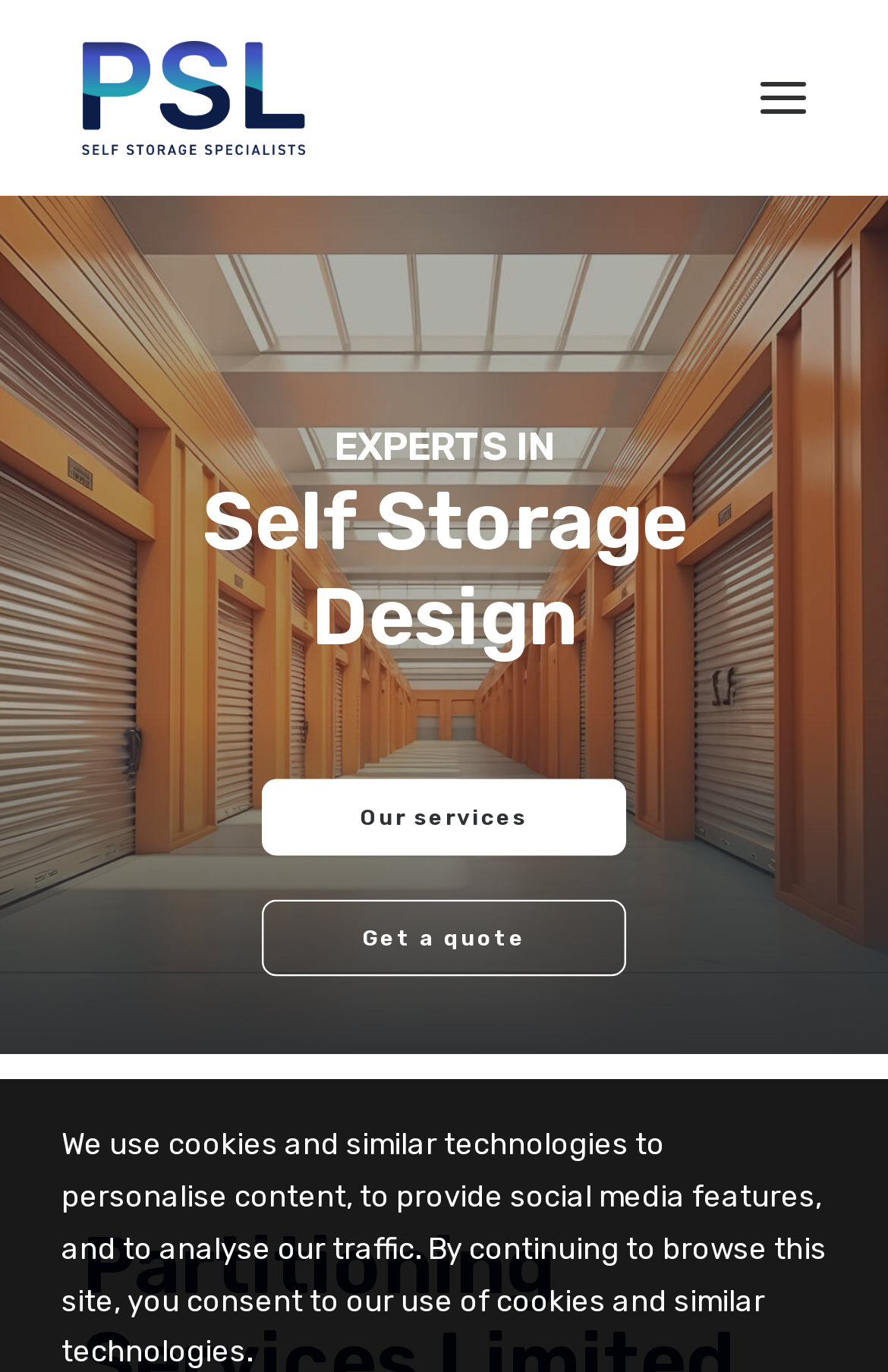Bounding box coordinates are specified in the format (top-left x, top-left y, bottom-right x, bottom-right y). All values are floating point numbers bounded between 0 and 1. Please provide the bounding box coordinate of the region this sentence describes: Contact

[0.0, 0.493, 0.391, 0.551]